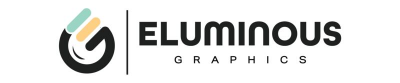Provide a single word or phrase to answer the given question: 
What is the style of the typography in 'ELUMINOUS'?

Bold